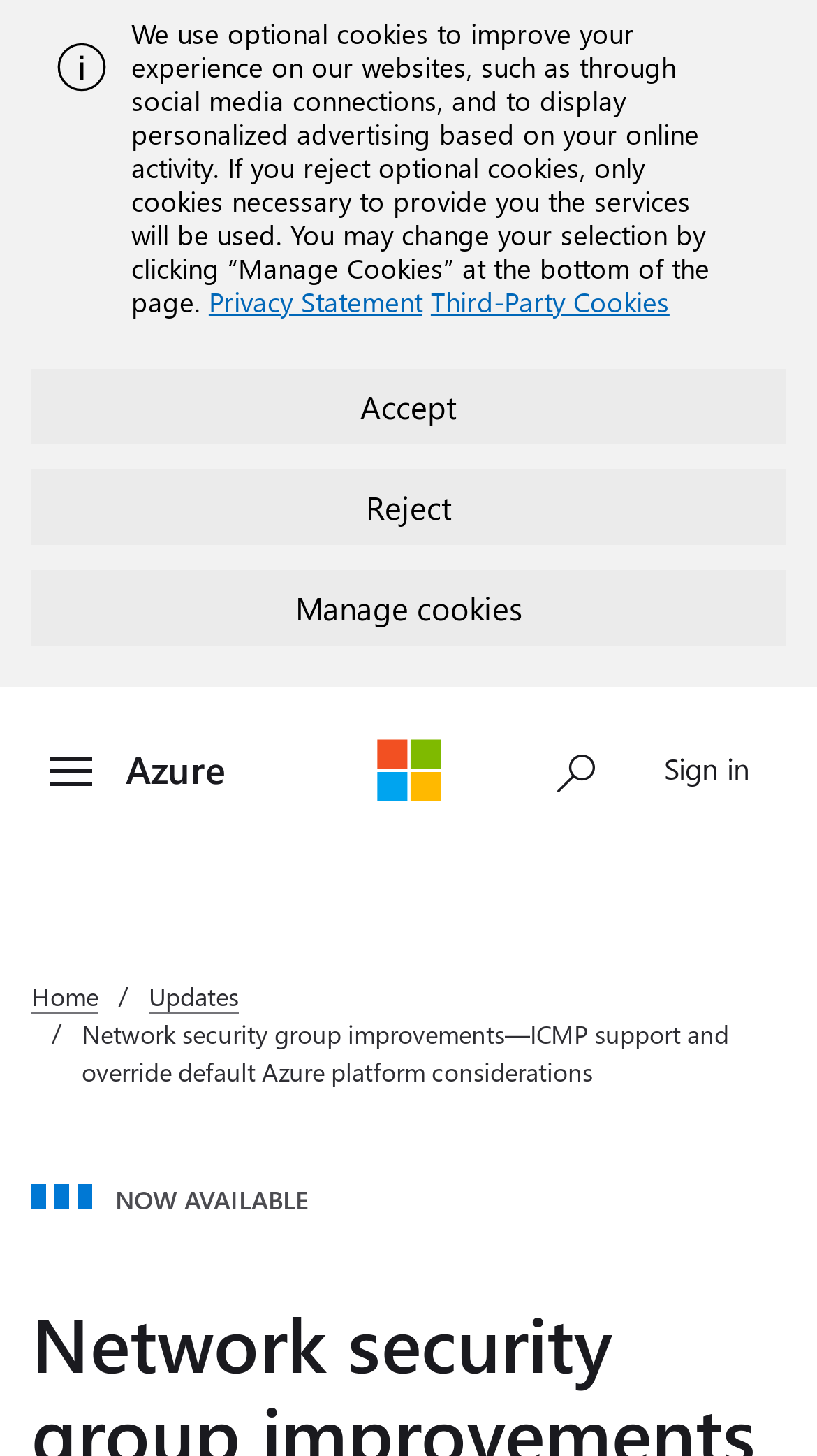Locate the bounding box coordinates of the element that should be clicked to execute the following instruction: "Toggle menu".

[0.031, 0.499, 0.144, 0.562]